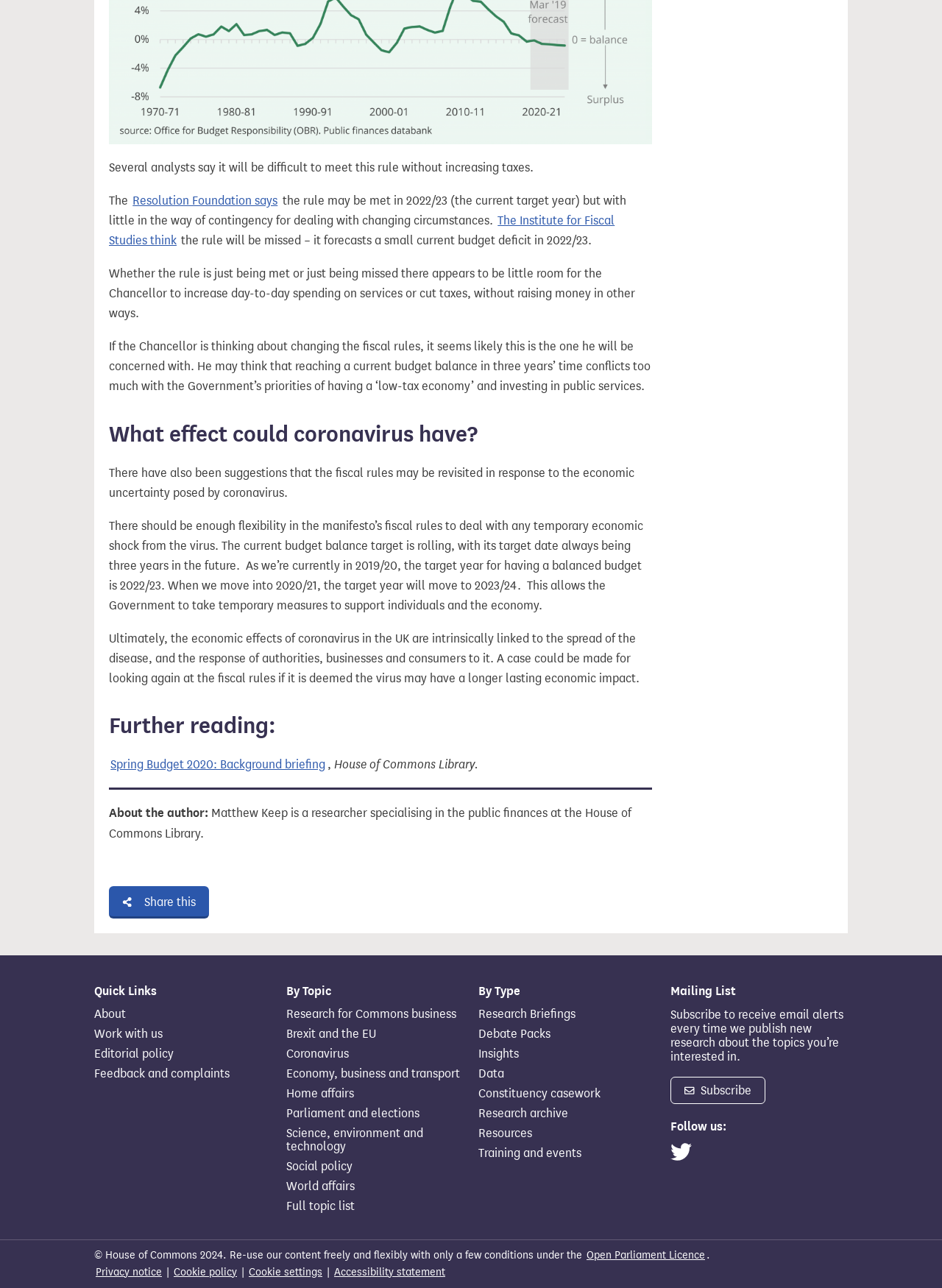Show me the bounding box coordinates of the clickable region to achieve the task as per the instruction: "Learn more about the author".

[0.116, 0.626, 0.221, 0.637]